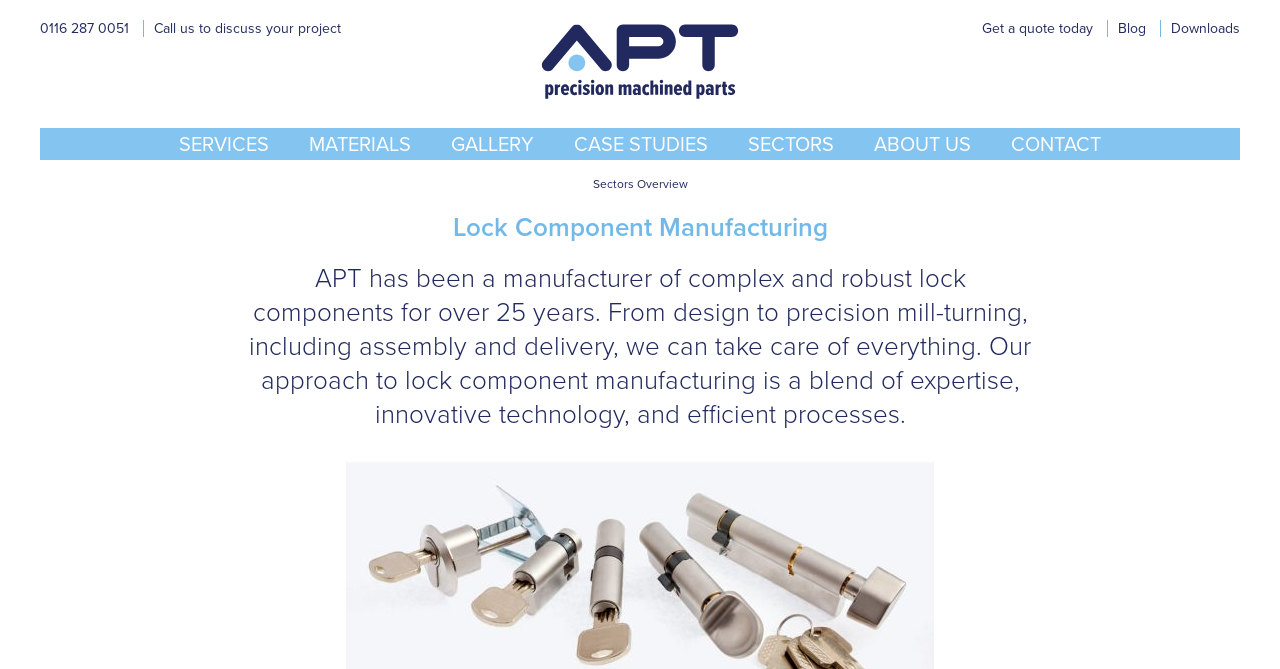Please respond in a single word or phrase: 
What is the company's phone number?

0116 287 0051